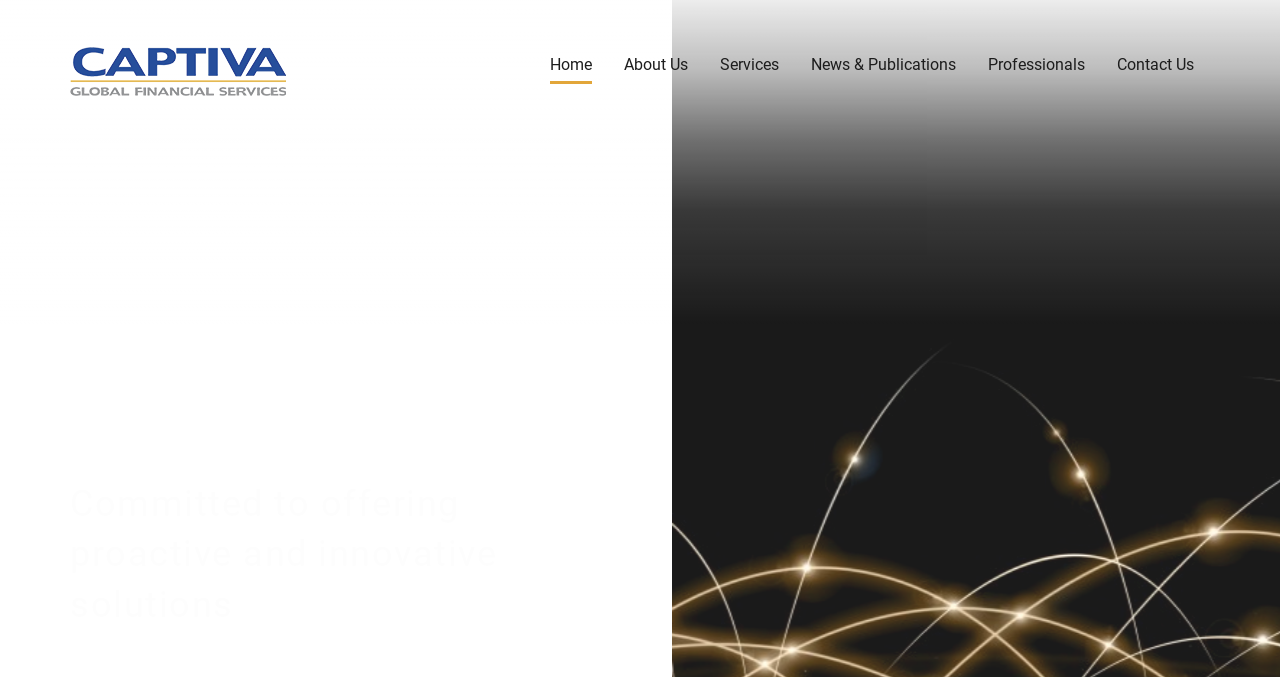Given the description "title="Captiva Global Financial Services"", provide the bounding box coordinates of the corresponding UI element.

[0.055, 0.069, 0.223, 0.149]